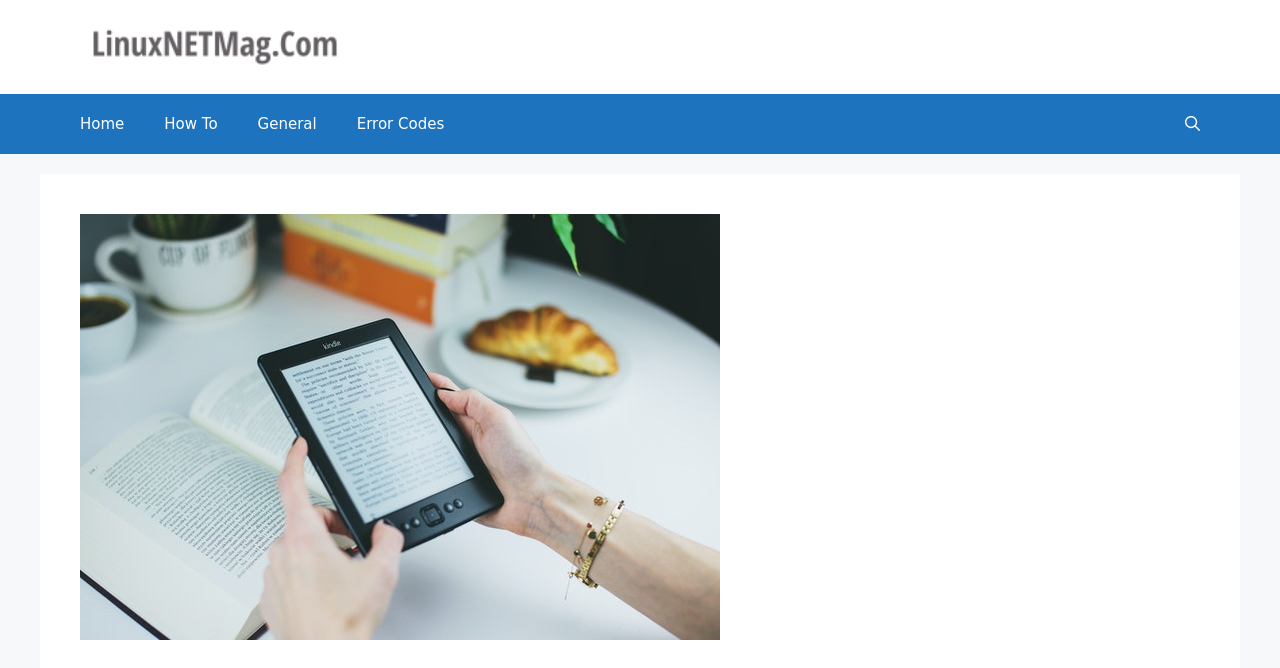Determine which piece of text is the heading of the webpage and provide it.

Ways To Use Ebooks In Your Content Marketing Strategy